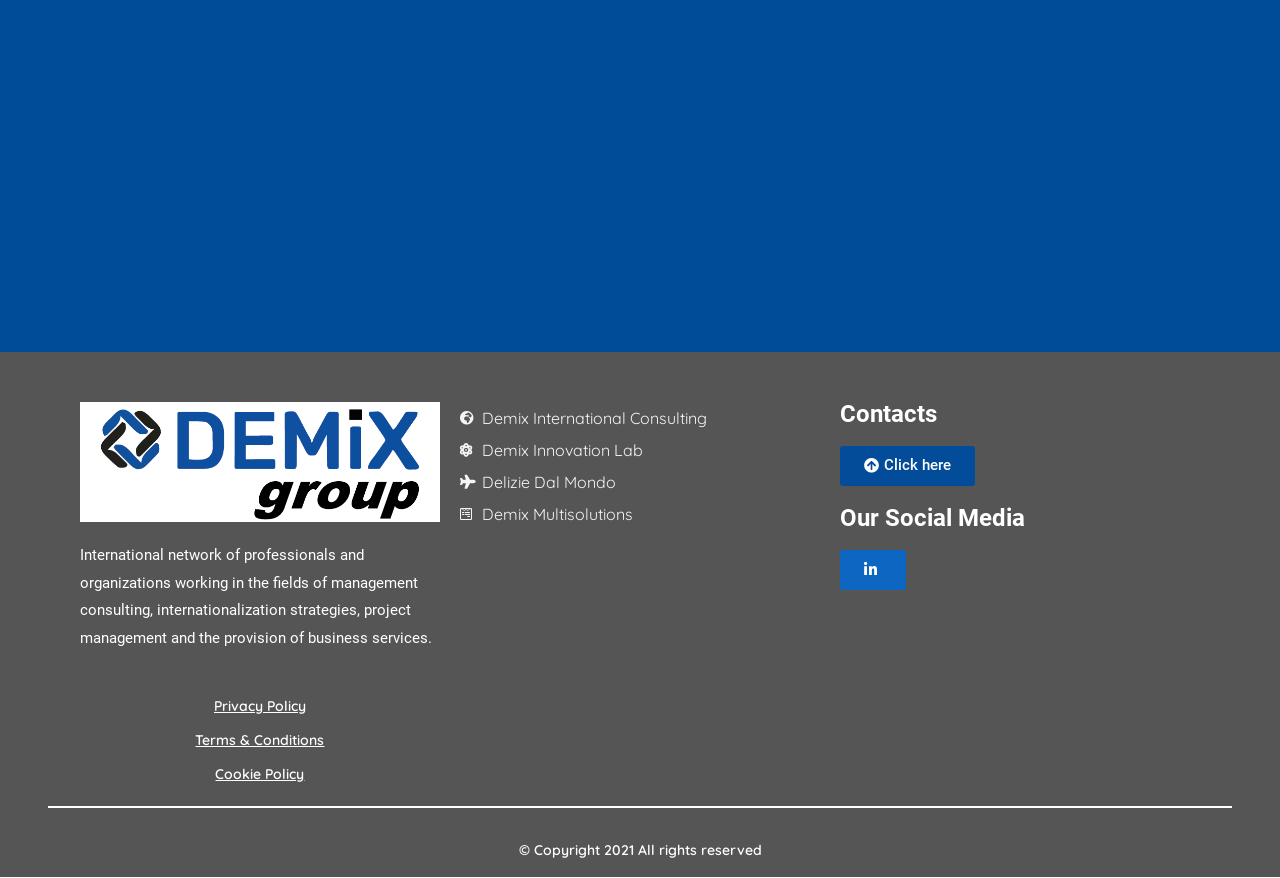Identify the bounding box coordinates of the section that should be clicked to achieve the task described: "Read the Privacy Policy".

[0.167, 0.794, 0.239, 0.815]